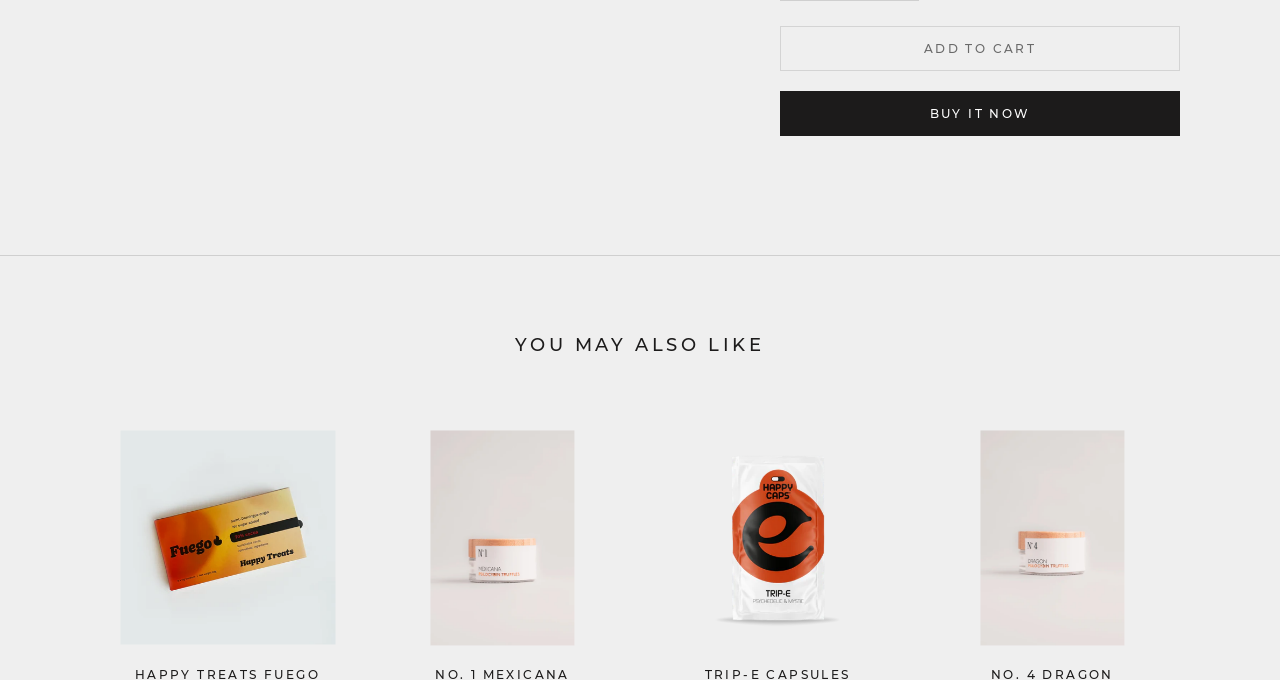Bounding box coordinates are specified in the format (top-left x, top-left y, bottom-right x, bottom-right y). All values are floating point numbers bounded between 0 and 1. Please provide the bounding box coordinate of the region this sentence describes: Add to cart

[0.609, 0.038, 0.922, 0.104]